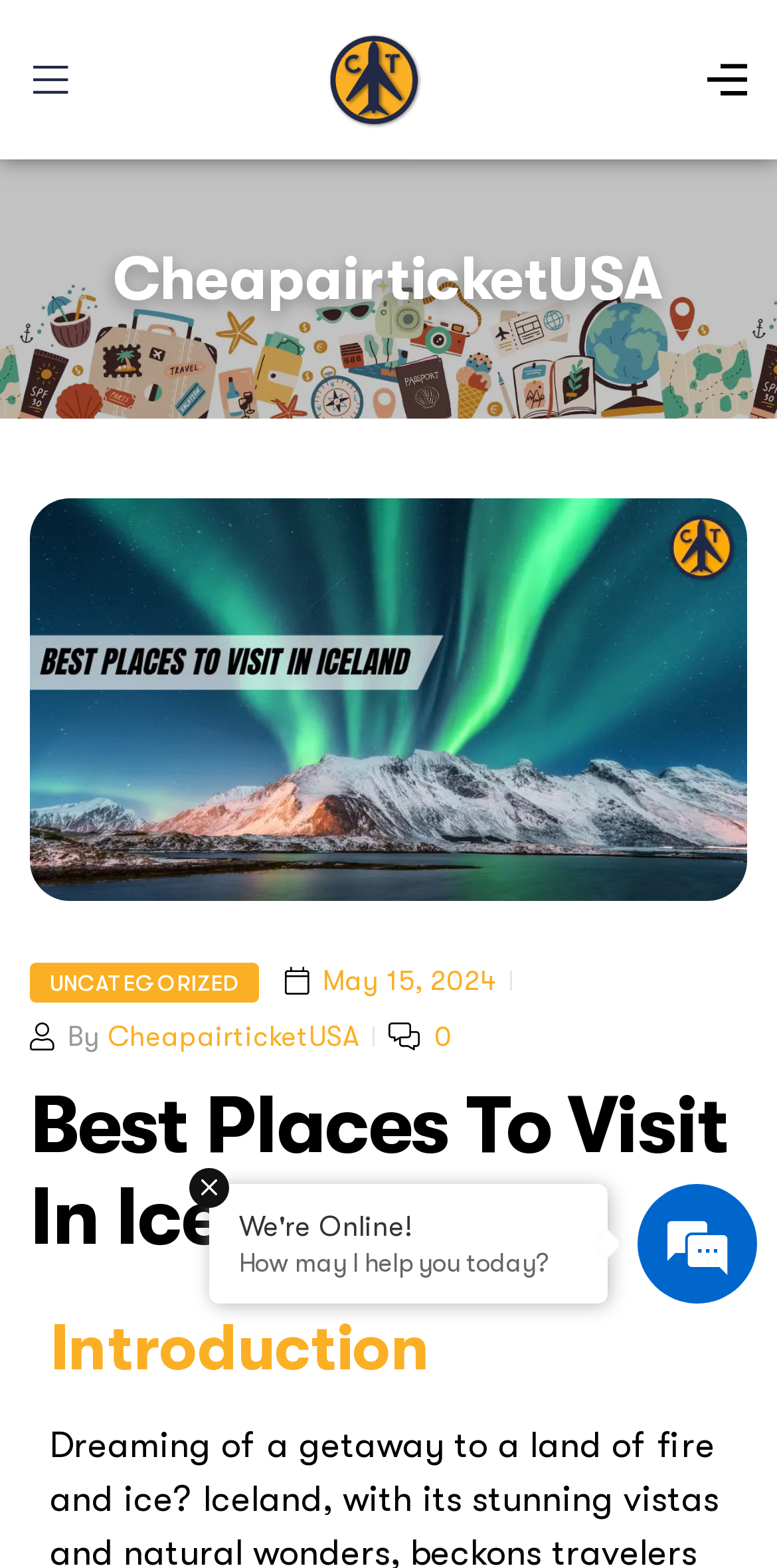Using the information from the screenshot, answer the following question thoroughly:
What is the date of the latest article?

The date of the latest article can be found in the time element with the text 'May 15, 2024' which is located below the topic of the latest article.